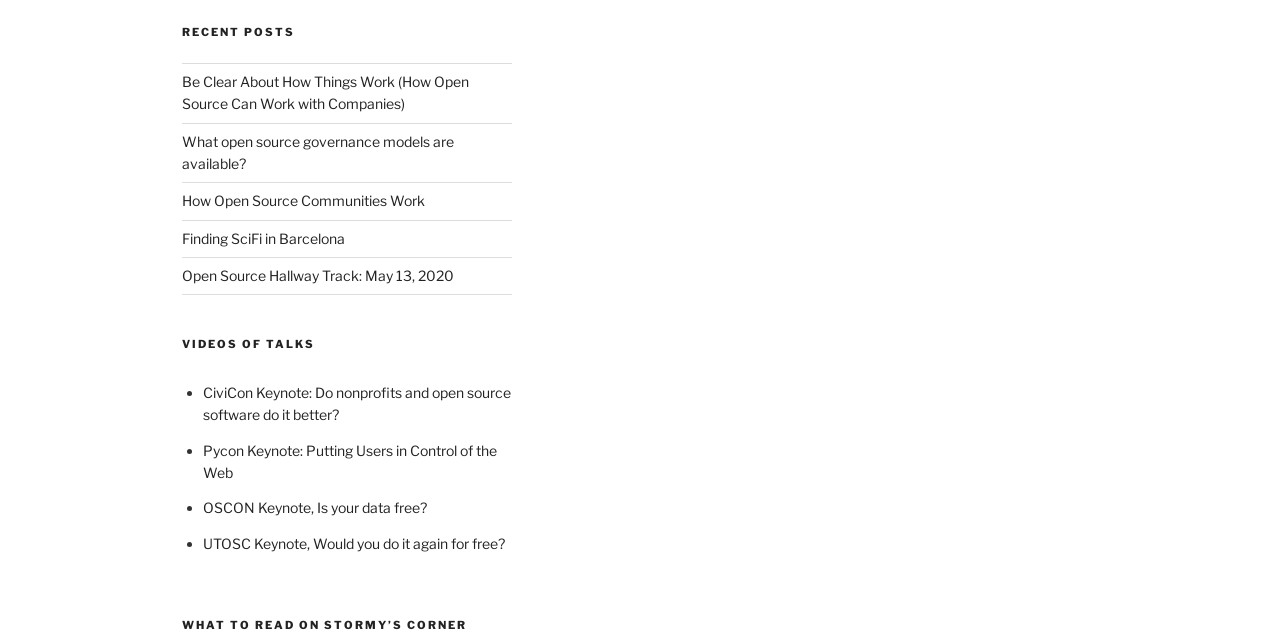Determine the bounding box coordinates of the region that needs to be clicked to achieve the task: "watch 'CiviCon Keynote: Do nonprofits and open source software do it better?'".

[0.159, 0.596, 0.399, 0.657]